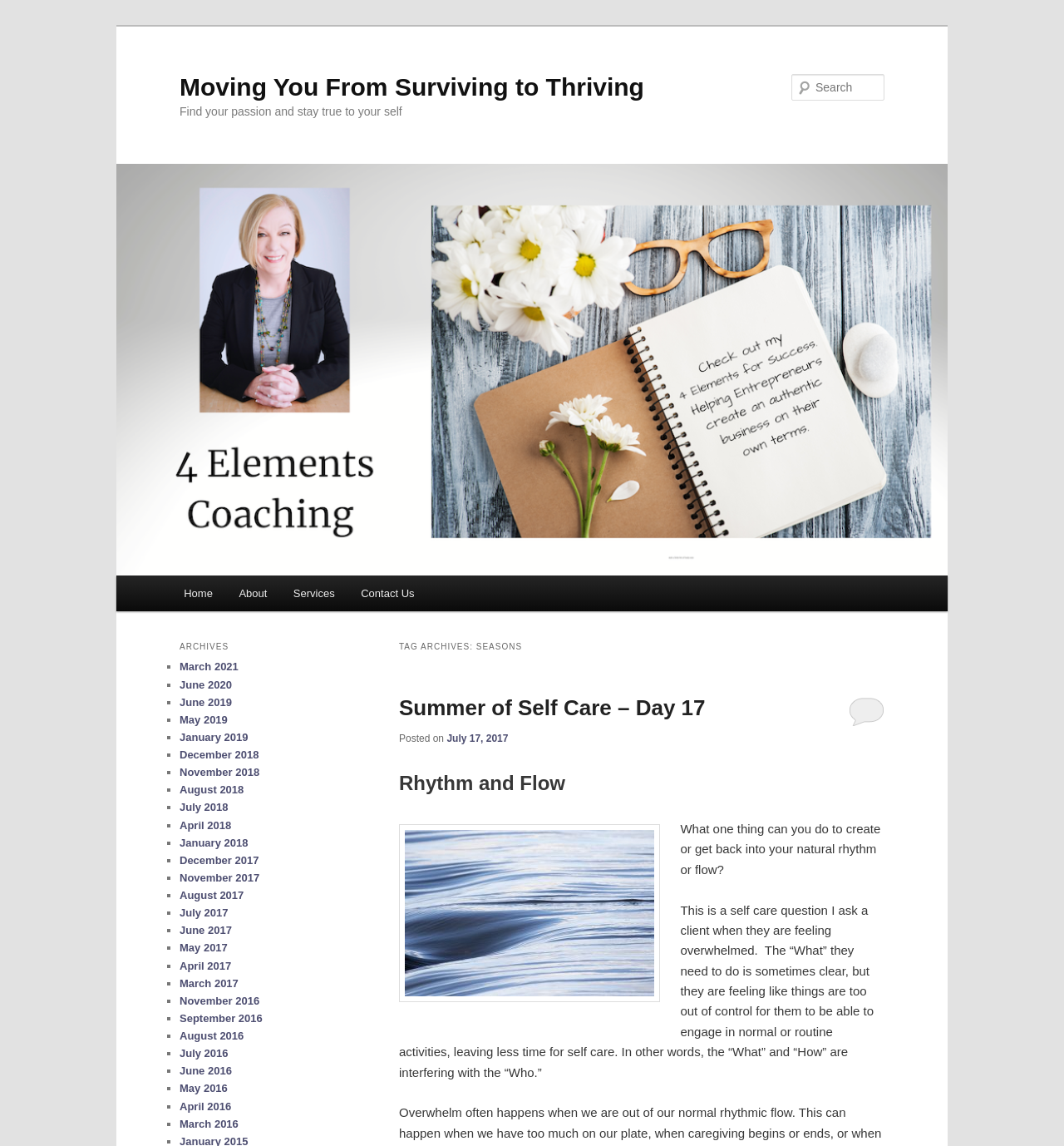Find the bounding box coordinates for the element that must be clicked to complete the instruction: "Read Summer of Self Care – Day 17". The coordinates should be four float numbers between 0 and 1, indicated as [left, top, right, bottom].

[0.375, 0.607, 0.663, 0.629]